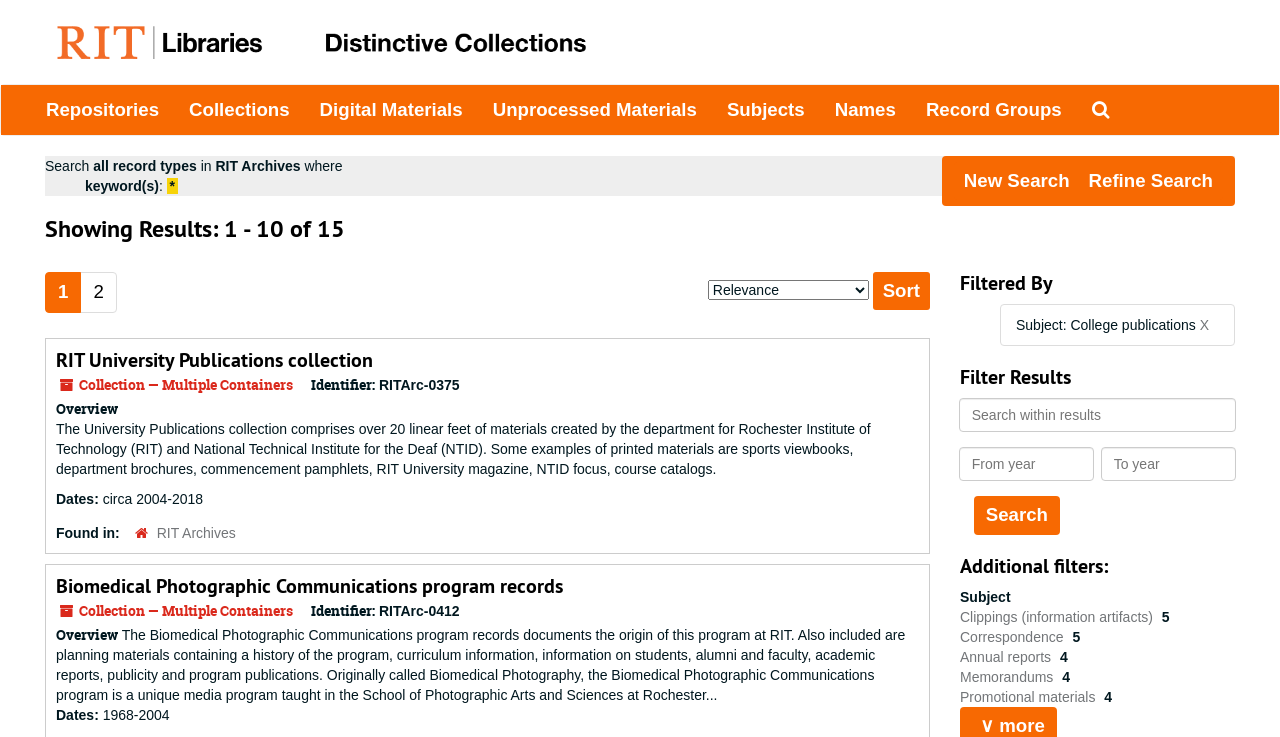Describe the webpage meticulously, covering all significant aspects.

This webpage displays 15 search results for RIT's Distinctive Collections. At the top, there is a navigation bar with links to "Repositories", "Collections", "Digital Materials", "Unprocessed Materials", "Subjects", "Names", and "Record Groups". Below the navigation bar, there is a search bar with a "New Search" link and a "Refine Search" button.

The main content area is divided into two sections. The left section displays a list of search results, with each result showing a heading, a brief description, and some metadata such as identifier, dates, and found in. There are 2 search results displayed, with the first one being "RIT University Publications collection" and the second one being "Biomedical Photographic Communications program records".

The right section displays filters and additional filters. The filters section has a "Filtered By" heading, followed by a "Subject: College publications" label and an "X" link to remove the filter. Below that, there is a "Filter Results" heading, followed by a search box to search within results, and two text boxes to filter by year. There is also a "Search" button.

The additional filters section has a heading "Additional filters:", followed by a list of filters with labels such as "Subject", "Clippings (information artifacts)", "Correspondence", "Annual reports", "Memorandums", and "Promotional materials". Each filter has a link to apply the filter, and some of them have a count of results. At the bottom, there is a "∨ more" link to show more filters.

Overall, this webpage provides a search interface to explore RIT's Distinctive Collections, with features to filter and refine search results.